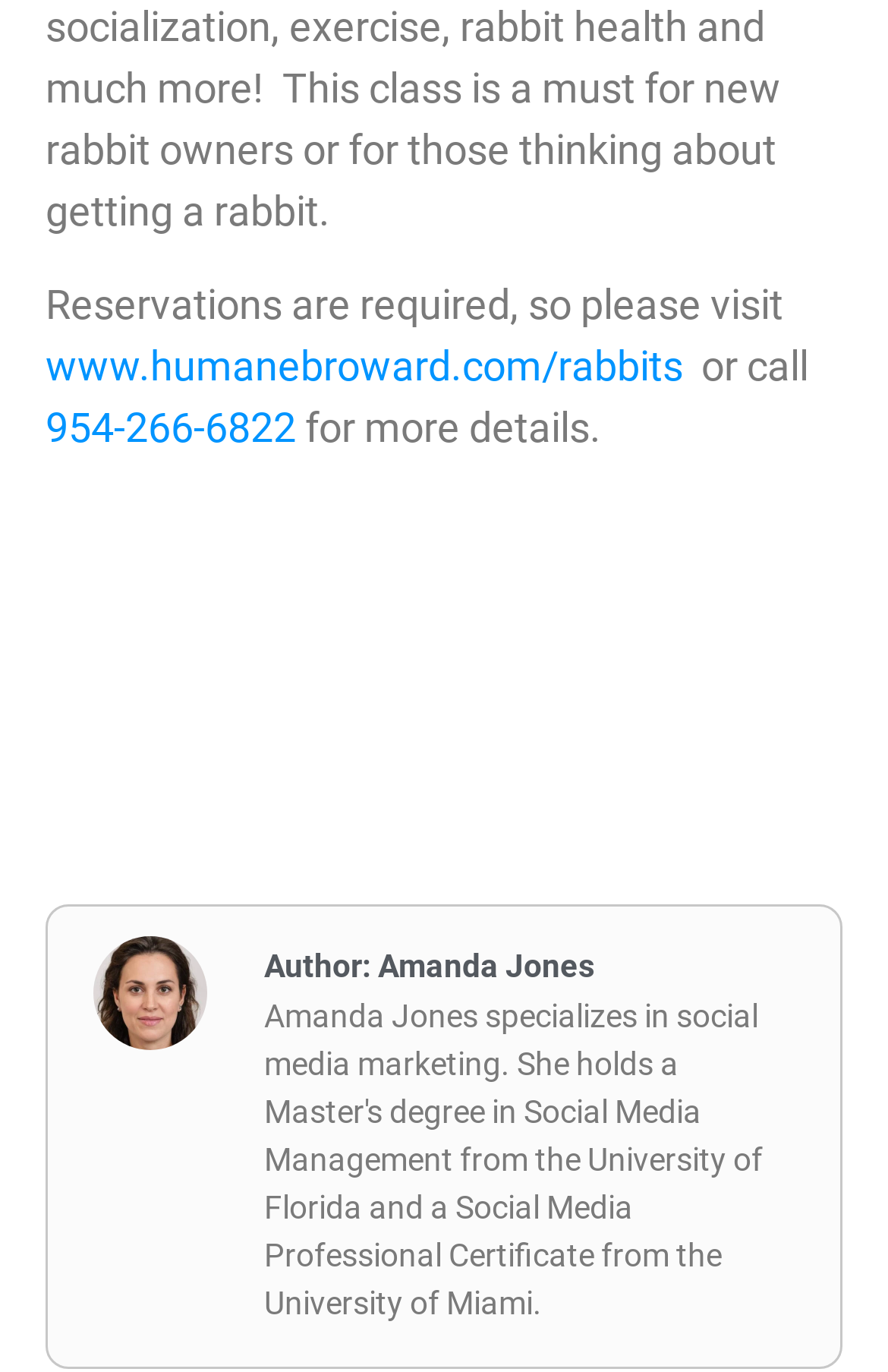What is the position of the author's picture on the webpage?
From the image, respond with a single word or phrase.

Top-right